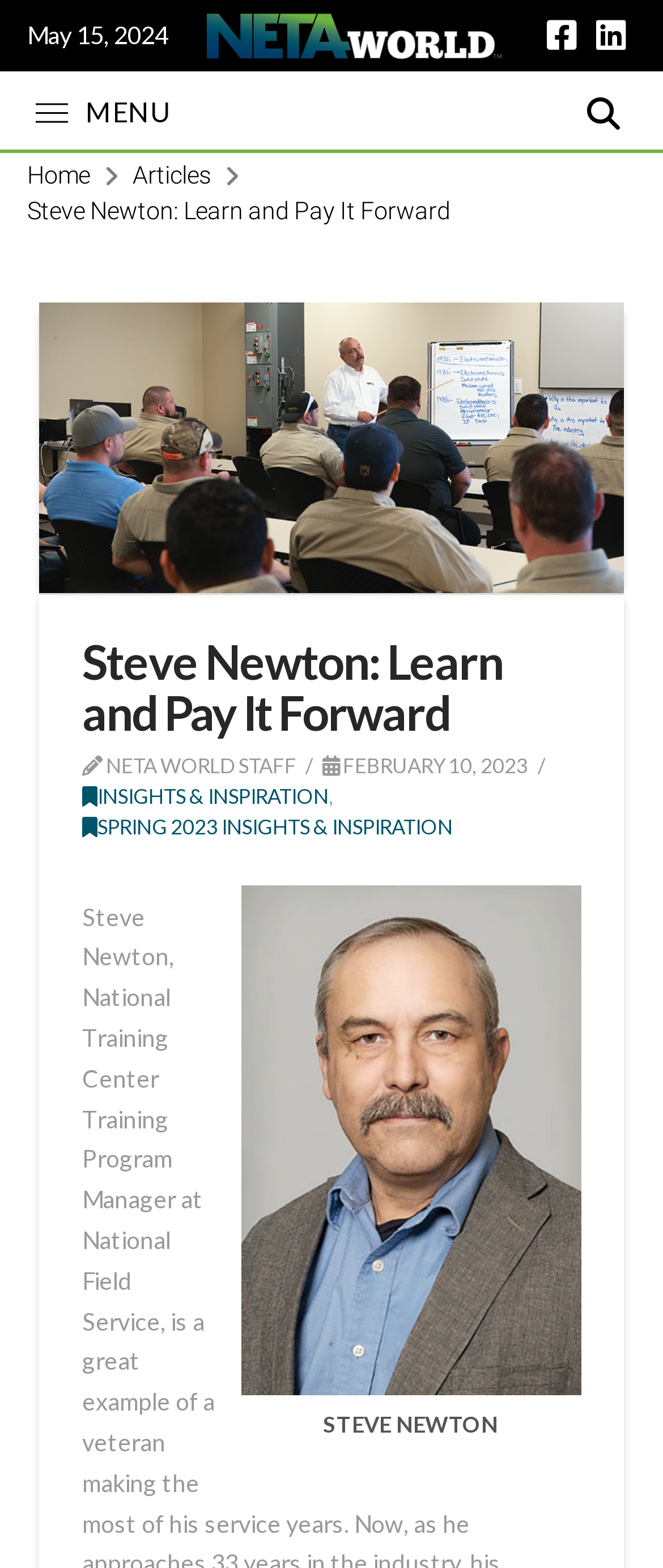Predict the bounding box of the UI element based on this description: "Spring 2023 Insights & Inspiration".

[0.124, 0.519, 0.683, 0.536]